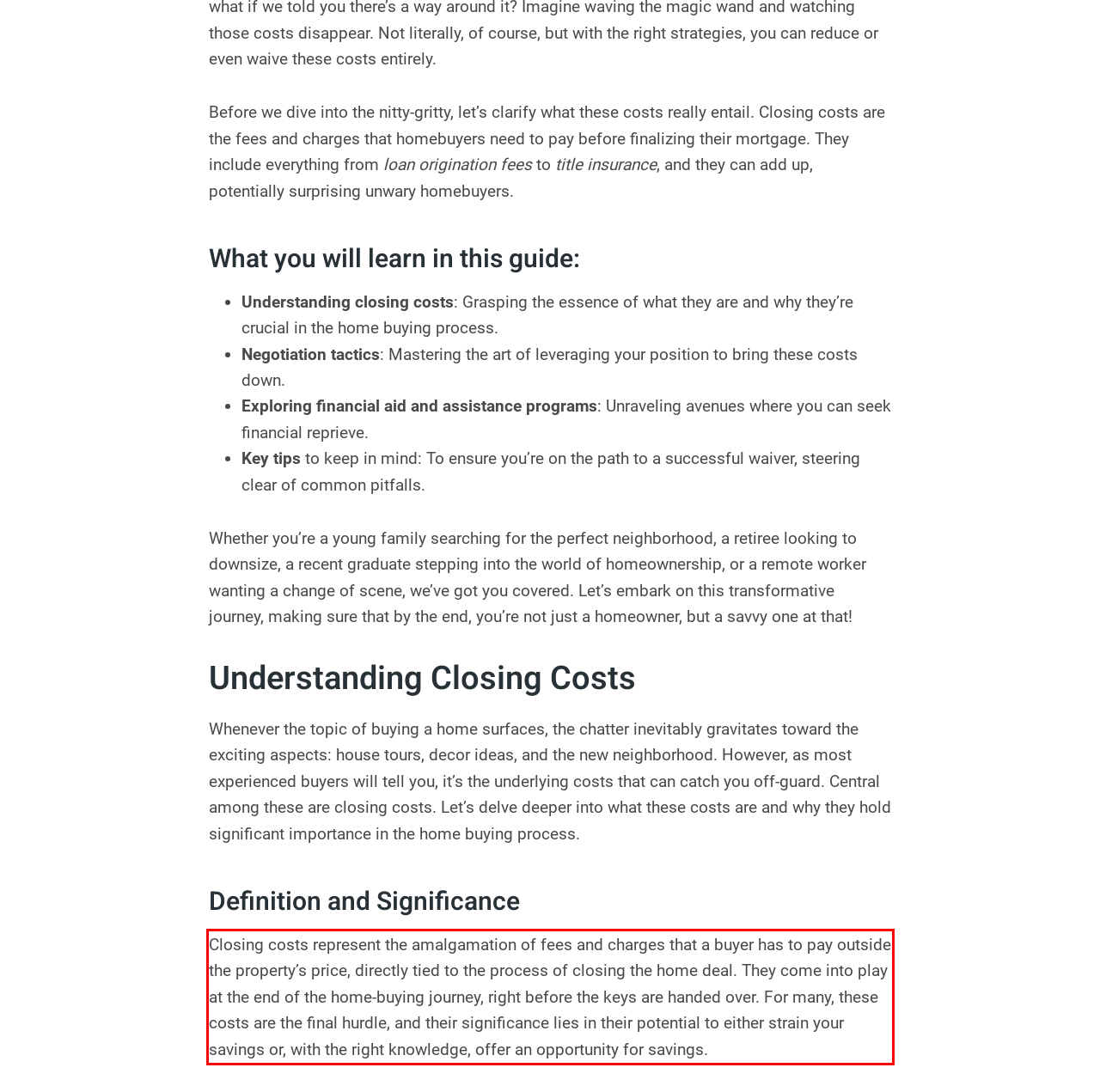Identify the text within the red bounding box on the webpage screenshot and generate the extracted text content.

Closing costs represent the amalgamation of fees and charges that a buyer has to pay outside the property’s price, directly tied to the process of closing the home deal. They come into play at the end of the home-buying journey, right before the keys are handed over. For many, these costs are the final hurdle, and their significance lies in their potential to either strain your savings or, with the right knowledge, offer an opportunity for savings.